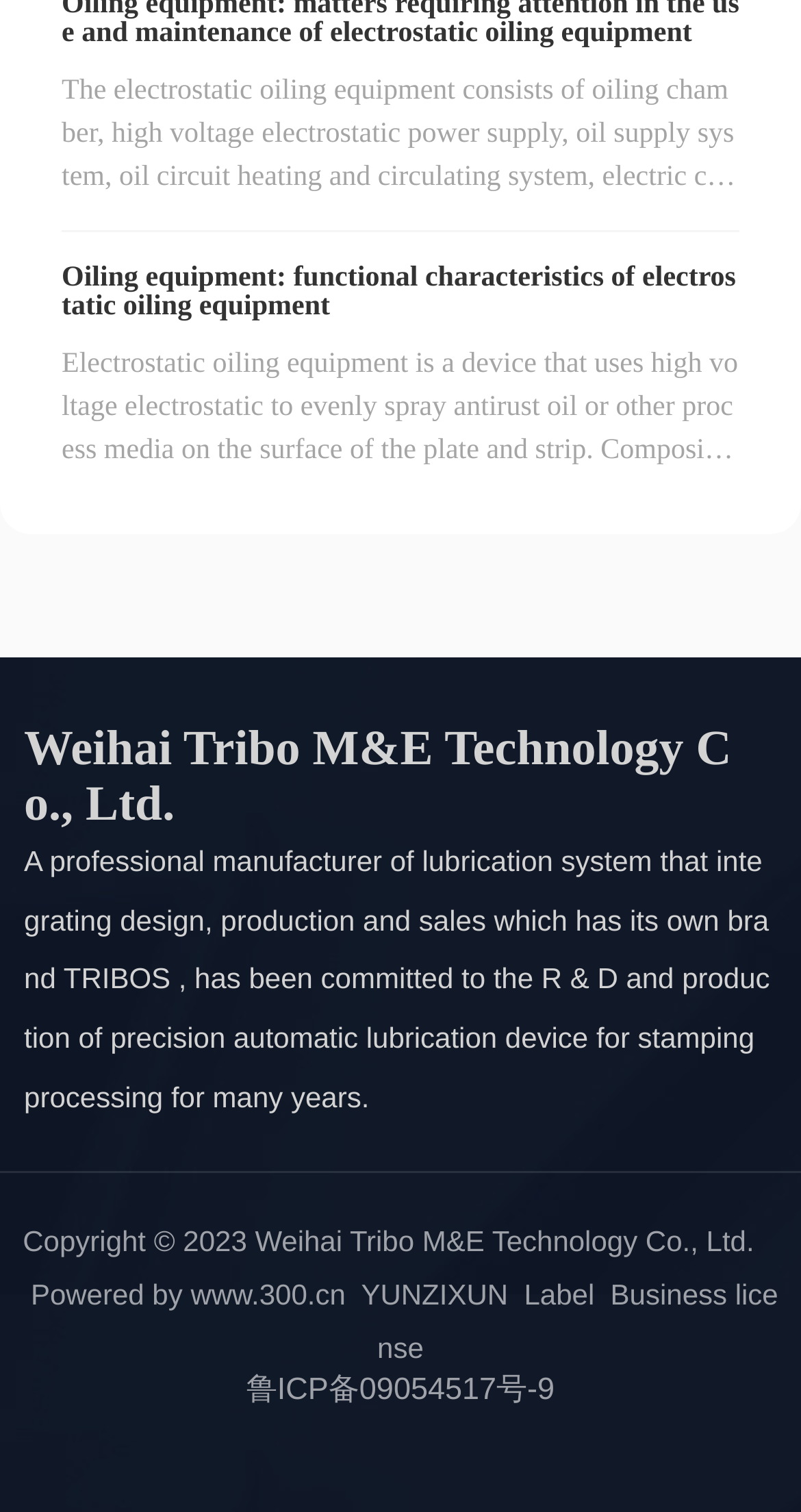Please determine the bounding box coordinates of the element's region to click in order to carry out the following instruction: "View the Wendeng Yacheng image". The coordinates should be four float numbers between 0 and 1, i.e., [left, top, right, bottom].

[0.368, 0.945, 0.632, 0.959]